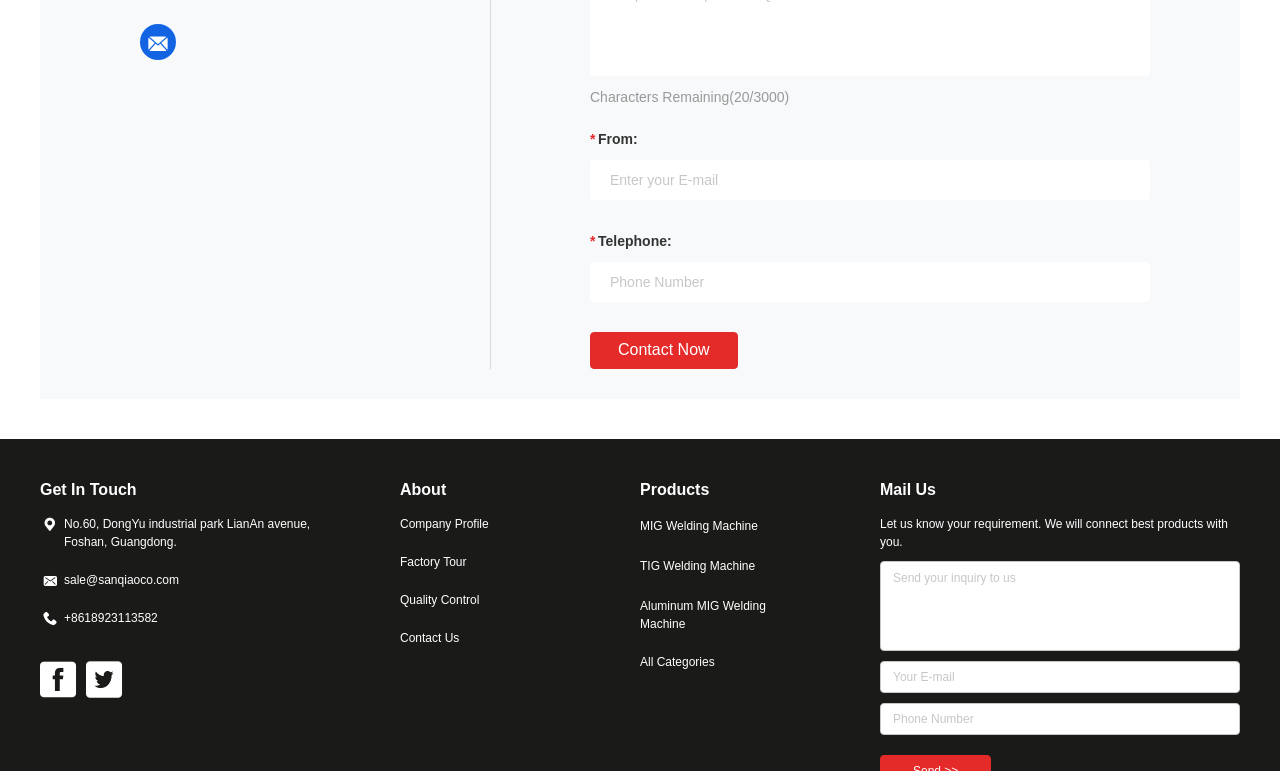What is the purpose of the 'Contact Now' button?
Respond to the question with a single word or phrase according to the image.

To send contact information